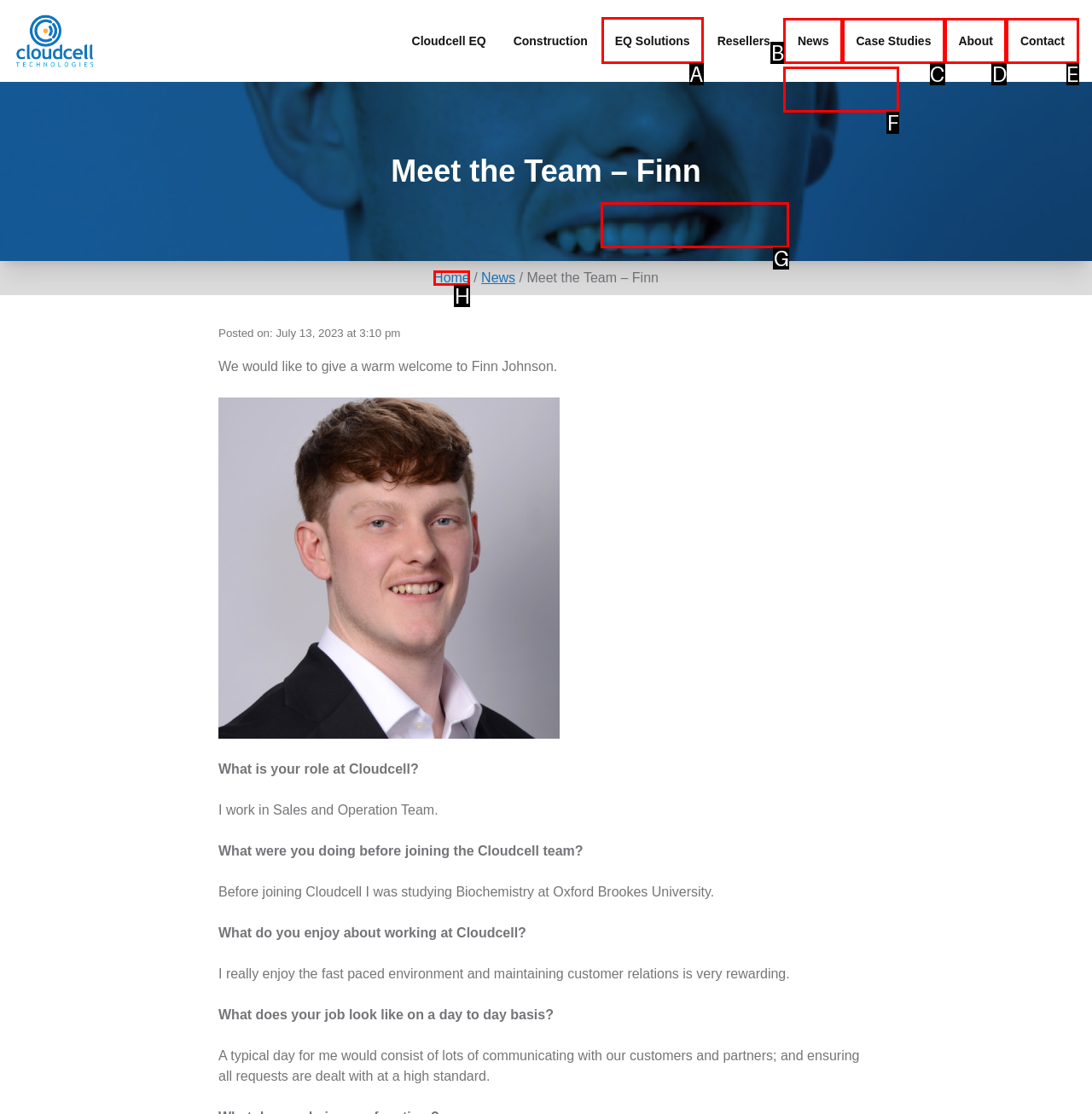Determine the right option to click to perform this task: Go to EQ Solutions
Answer with the correct letter from the given choices directly.

A